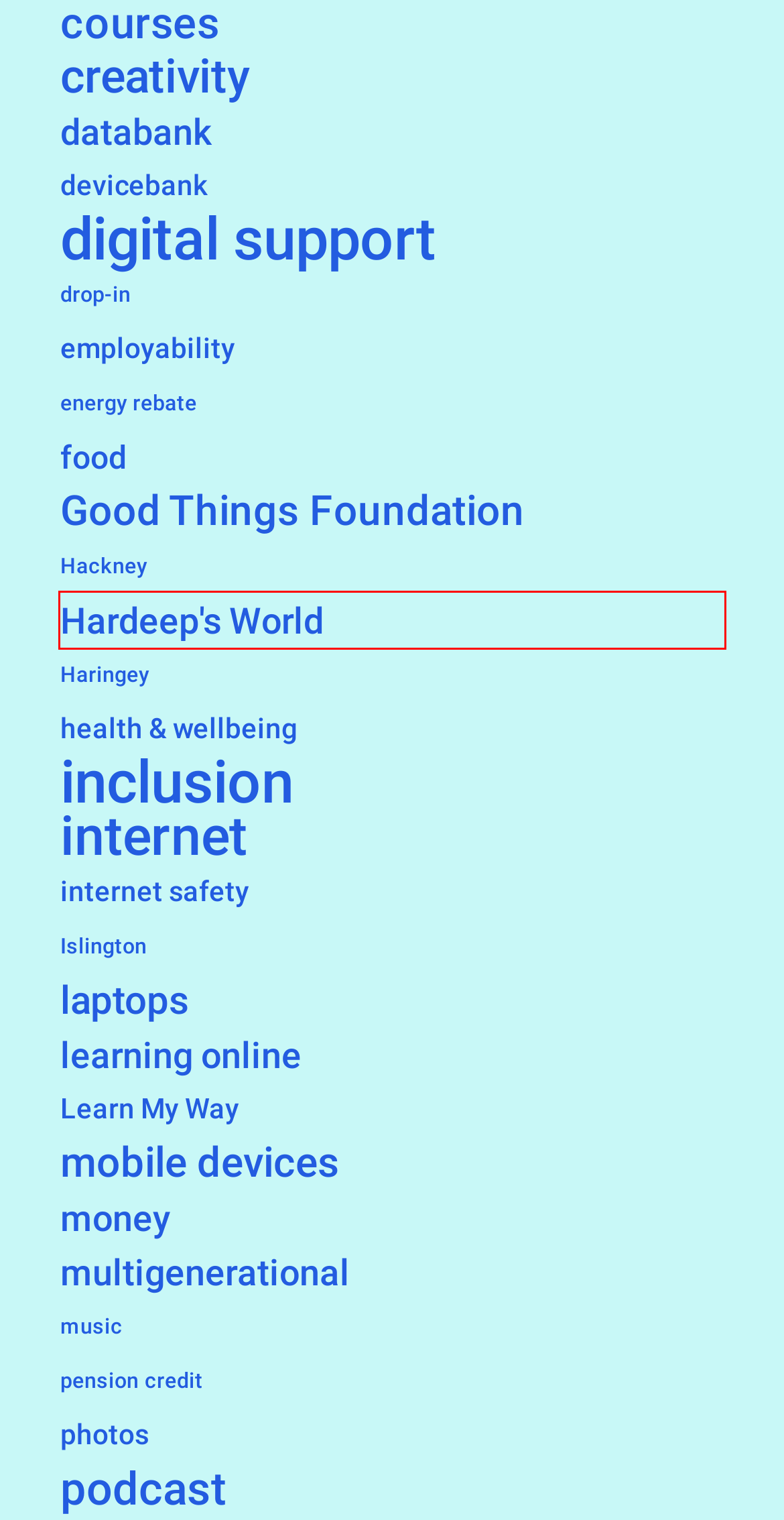You are provided with a screenshot of a webpage where a red rectangle bounding box surrounds an element. Choose the description that best matches the new webpage after clicking the element in the red bounding box. Here are the choices:
A. Hardeep’s World – Fifty-Plus Digital
B. digital support – Fifty-Plus Digital
C. internet – Fifty-Plus Digital
D. inclusion – Fifty-Plus Digital
E. drop-in – Fifty-Plus Digital
F. health & wellbeing – Fifty-Plus Digital
G. Hackney – Fifty-Plus Digital
H. Haringey – Fifty-Plus Digital

A